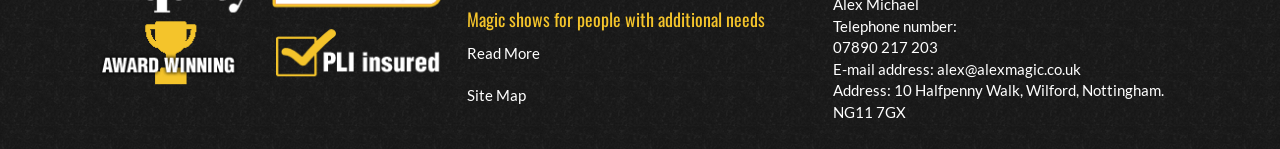How can someone contact Alex?
Provide a short answer using one word or a brief phrase based on the image.

Phone or email